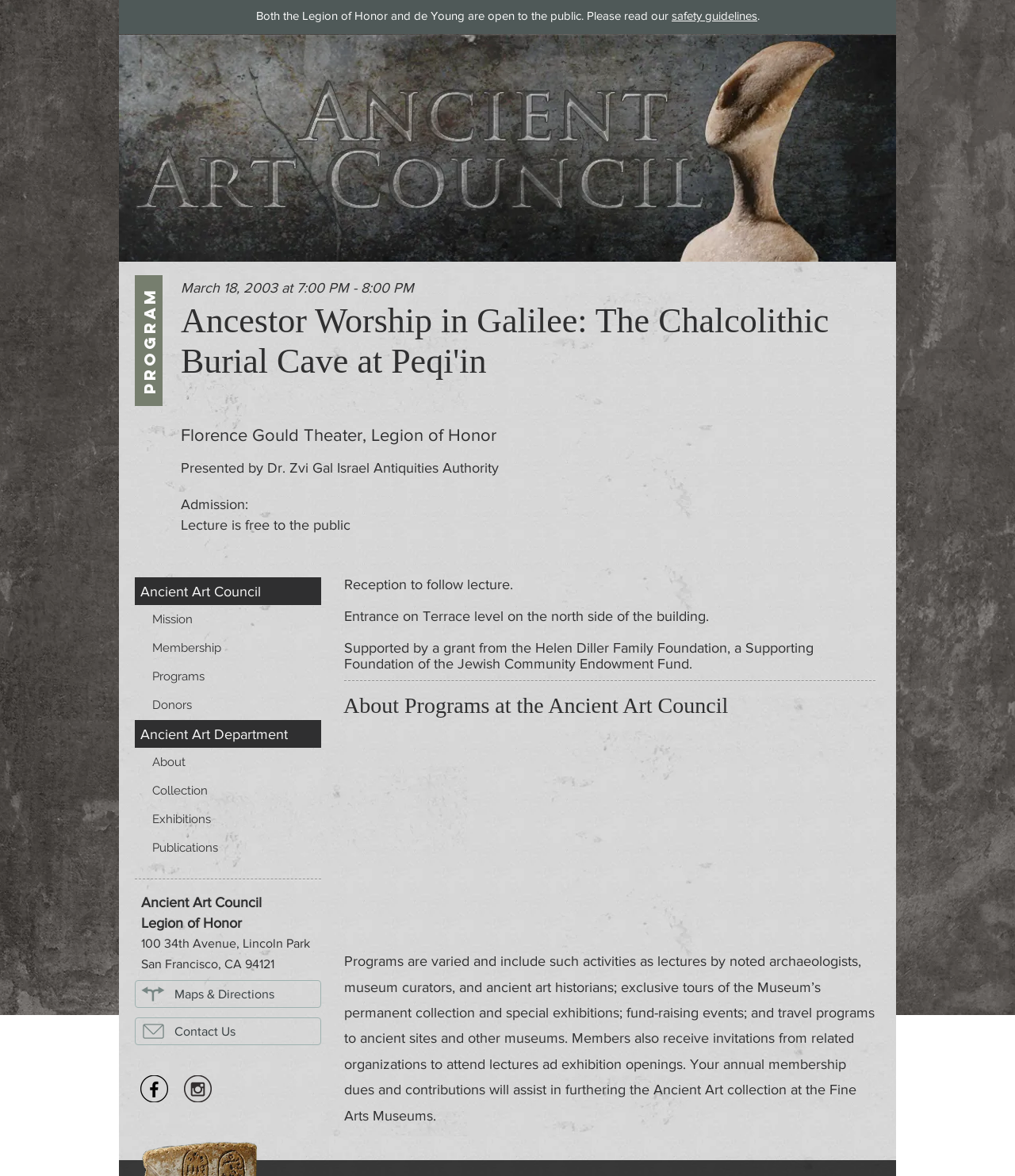Give a concise answer using one word or a phrase to the following question:
What is the name of the museum?

Legion of Honor